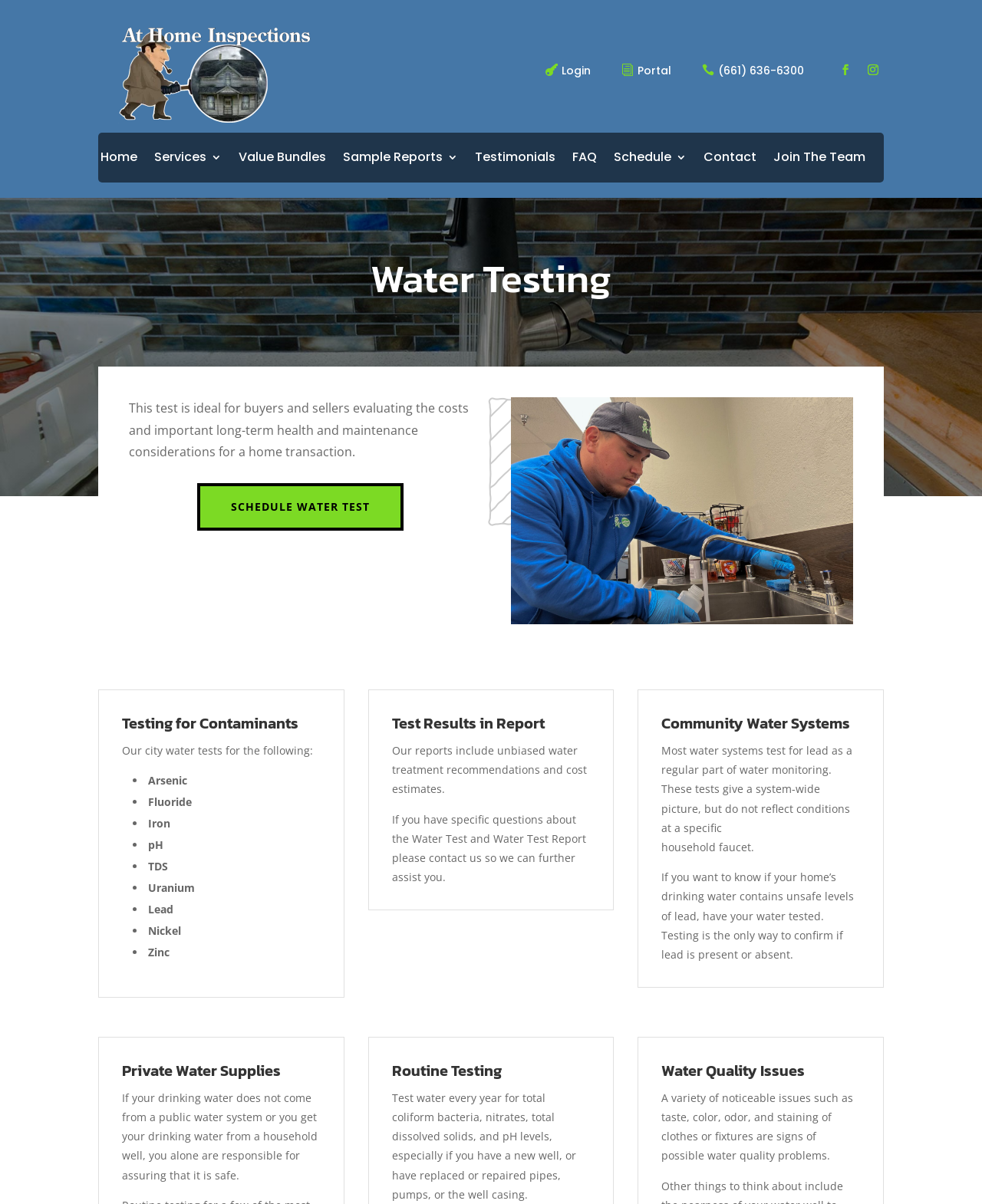Locate the coordinates of the bounding box for the clickable region that fulfills this instruction: "Click on the '(661) 636-6300' link".

[0.731, 0.052, 0.819, 0.065]